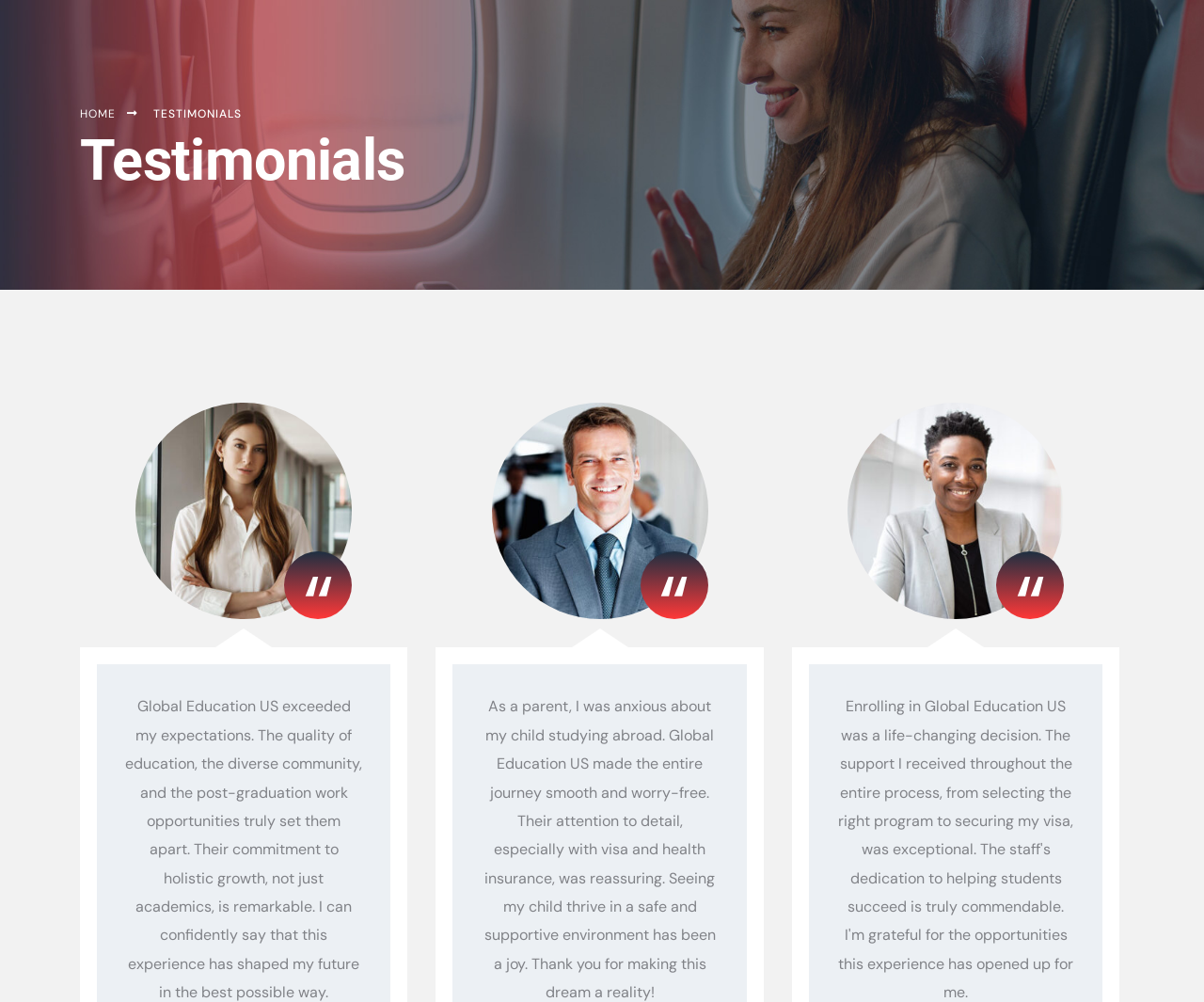What is the purpose of the page?
Carefully analyze the image and provide a thorough answer to the question.

The heading element with the text 'Testimonials' and the presence of figure elements suggest that the purpose of the page is to display testimonials, likely from satisfied customers or users.